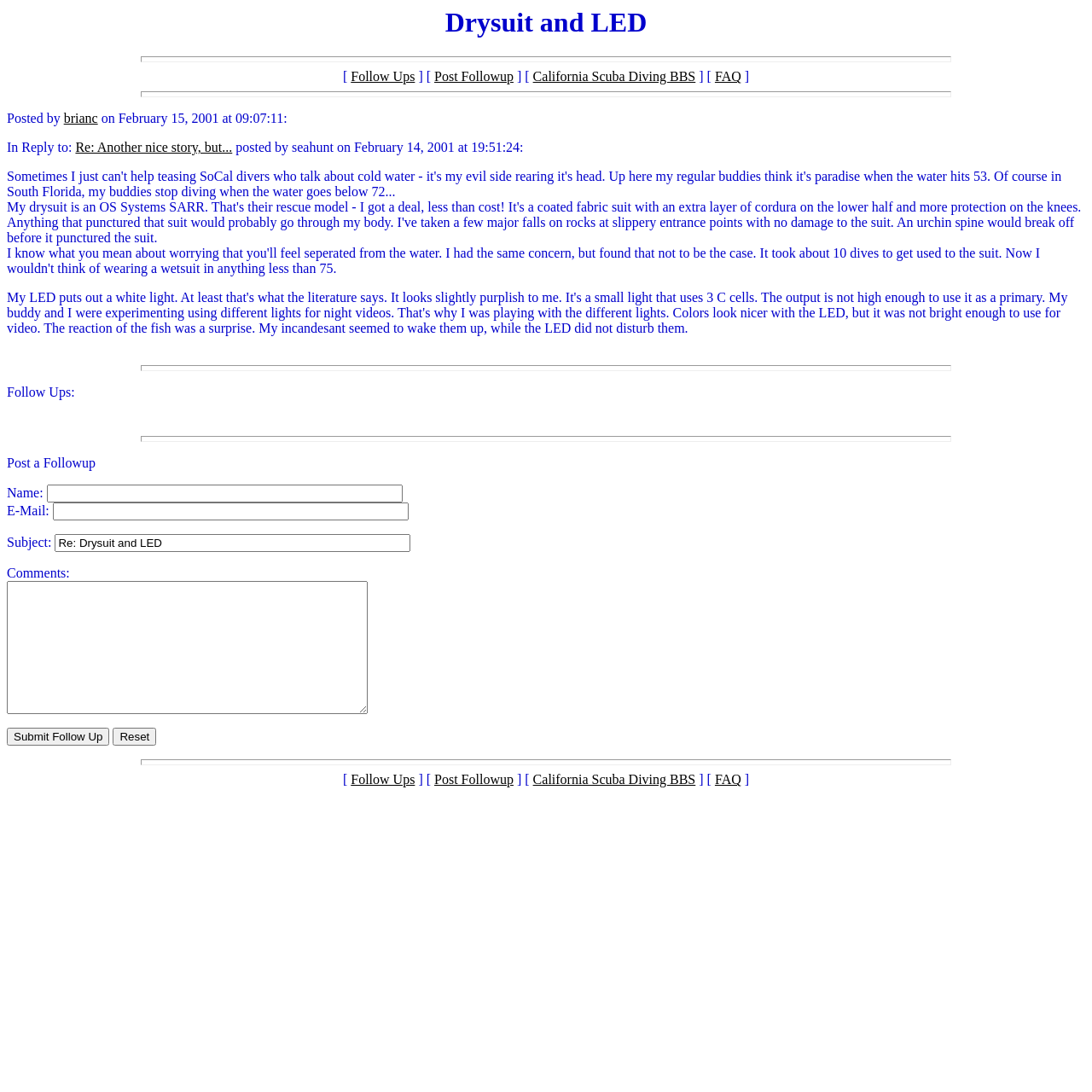Based on the element description, predict the bounding box coordinates (top-left x, top-left y, bottom-right x, bottom-right y) for the UI element in the screenshot: Re: Another nice story, but...

[0.069, 0.128, 0.213, 0.142]